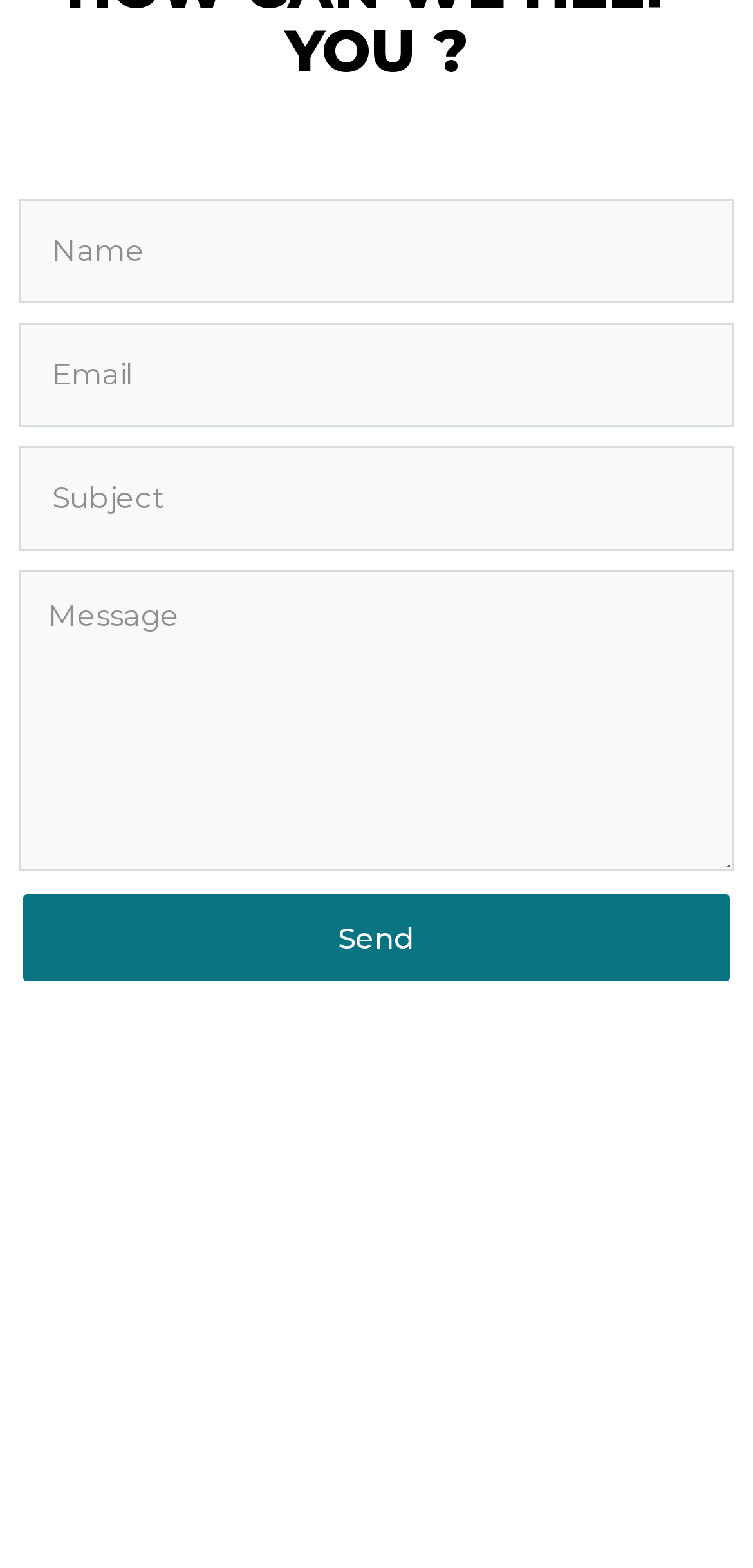For the element described, predict the bounding box coordinates as (top-left x, top-left y, bottom-right x, bottom-right y). All values should be between 0 and 1. Element description: Send

[0.026, 0.567, 0.974, 0.628]